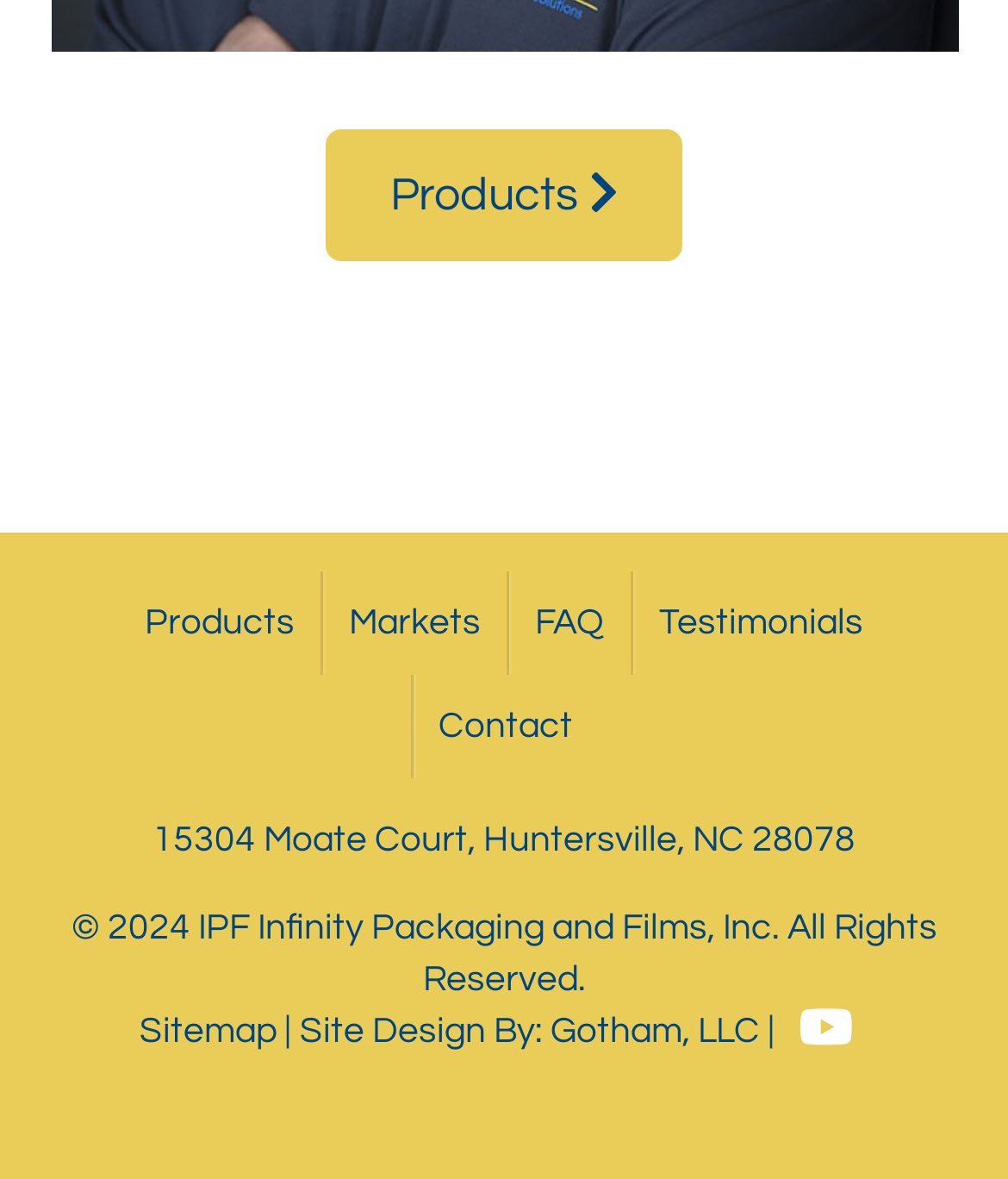What is the company's address?
Refer to the image and provide a detailed answer to the question.

I found the company's address by looking at the static text element located at the bottom of the page, which contains the address '15304 Moate Court, Huntersville, NC 28078'.